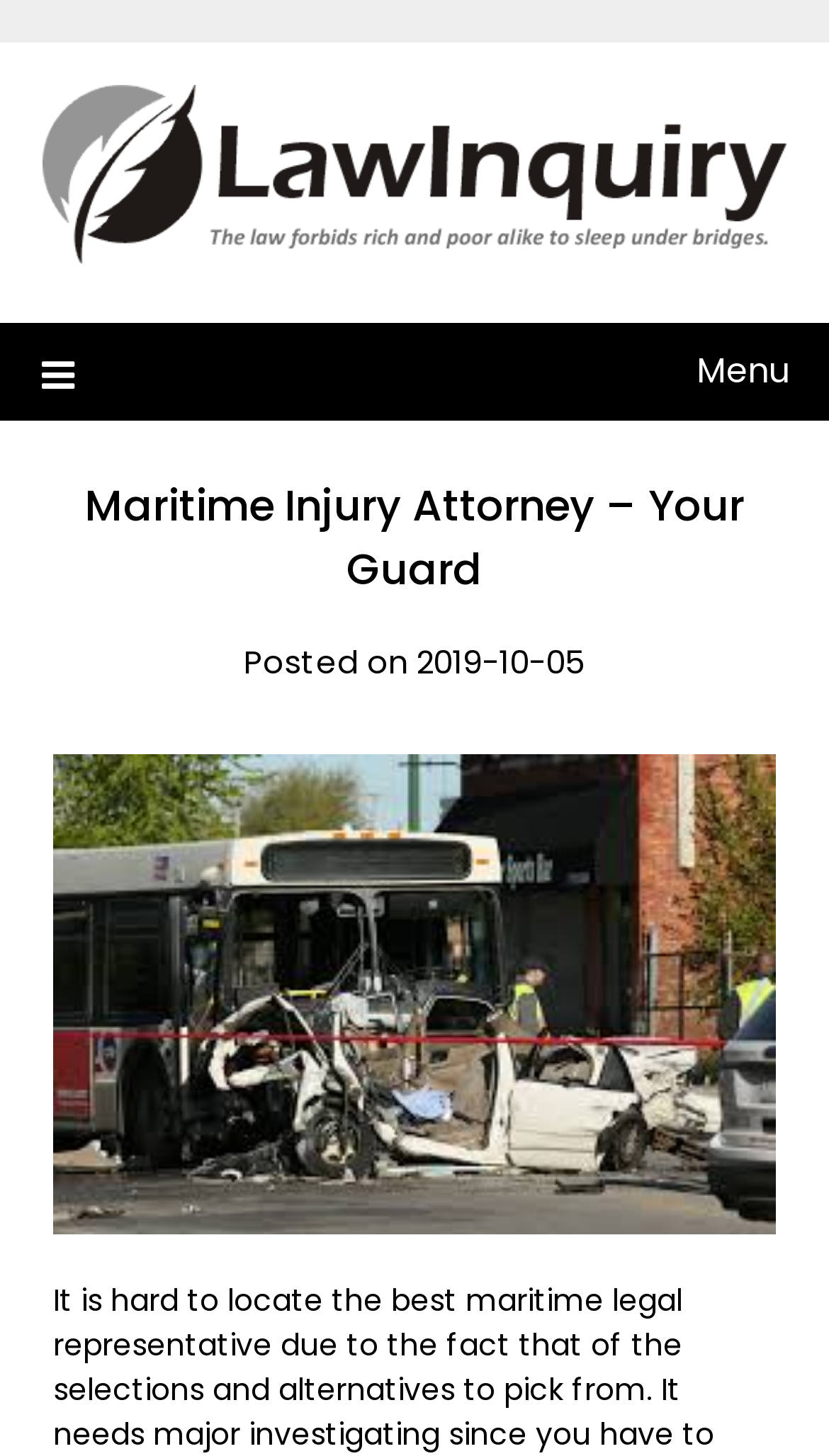Please provide the bounding box coordinates in the format (top-left x, top-left y, bottom-right x, bottom-right y). Remember, all values are floating point numbers between 0 and 1. What is the bounding box coordinate of the region described as: aria-label="s" name="s" placeholder="Search ..."

None